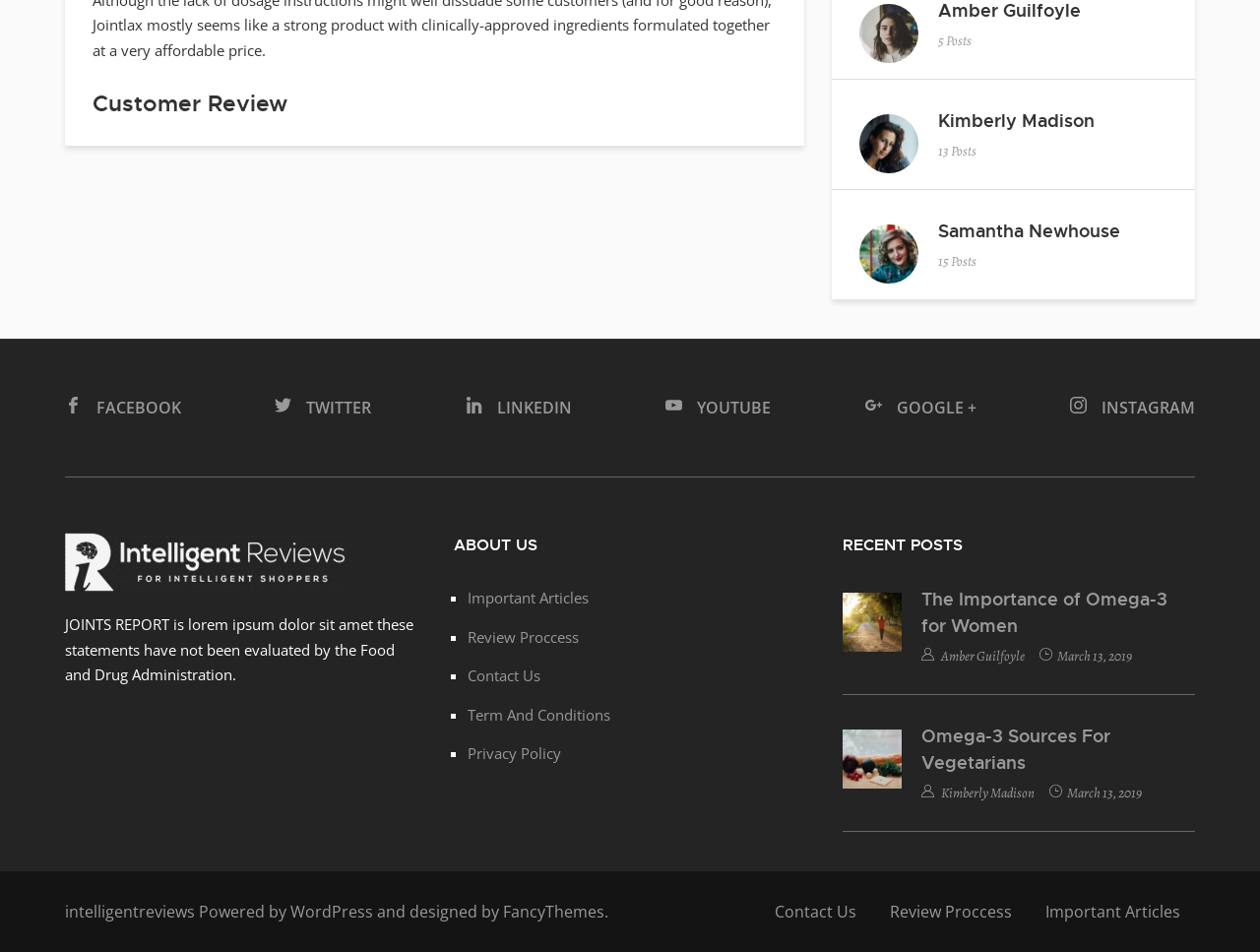Please identify the bounding box coordinates of the area I need to click to accomplish the following instruction: "Check the 'RECENT POSTS'".

[0.669, 0.56, 0.948, 0.587]